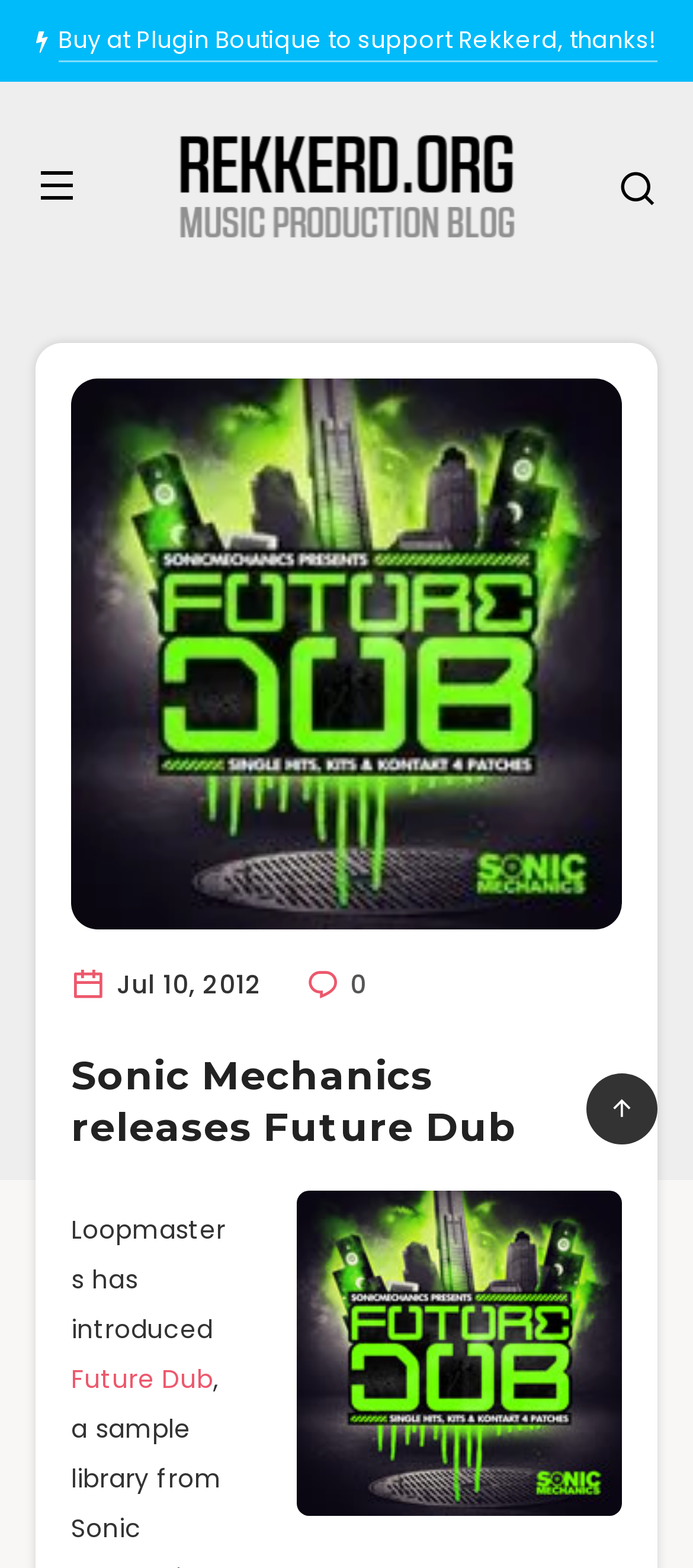Please determine the bounding box coordinates, formatted as (top-left x, top-left y, bottom-right x, bottom-right y), with all values as floating point numbers between 0 and 1. Identify the bounding box of the region described as: parent_node: Random posts

[0.846, 0.685, 0.949, 0.73]